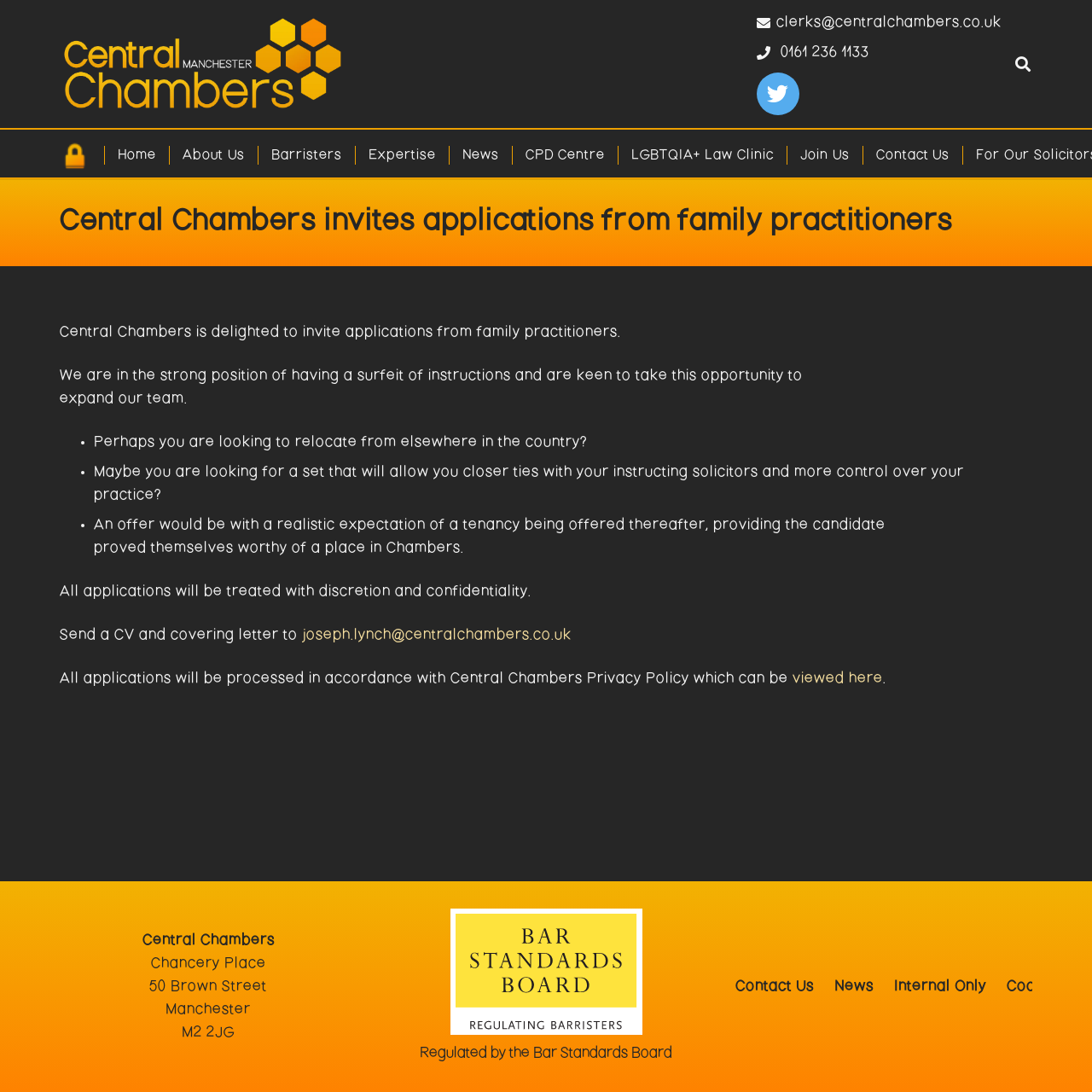What is the opportunity being offered?
Refer to the image and answer the question using a single word or phrase.

Applications for family practitioners